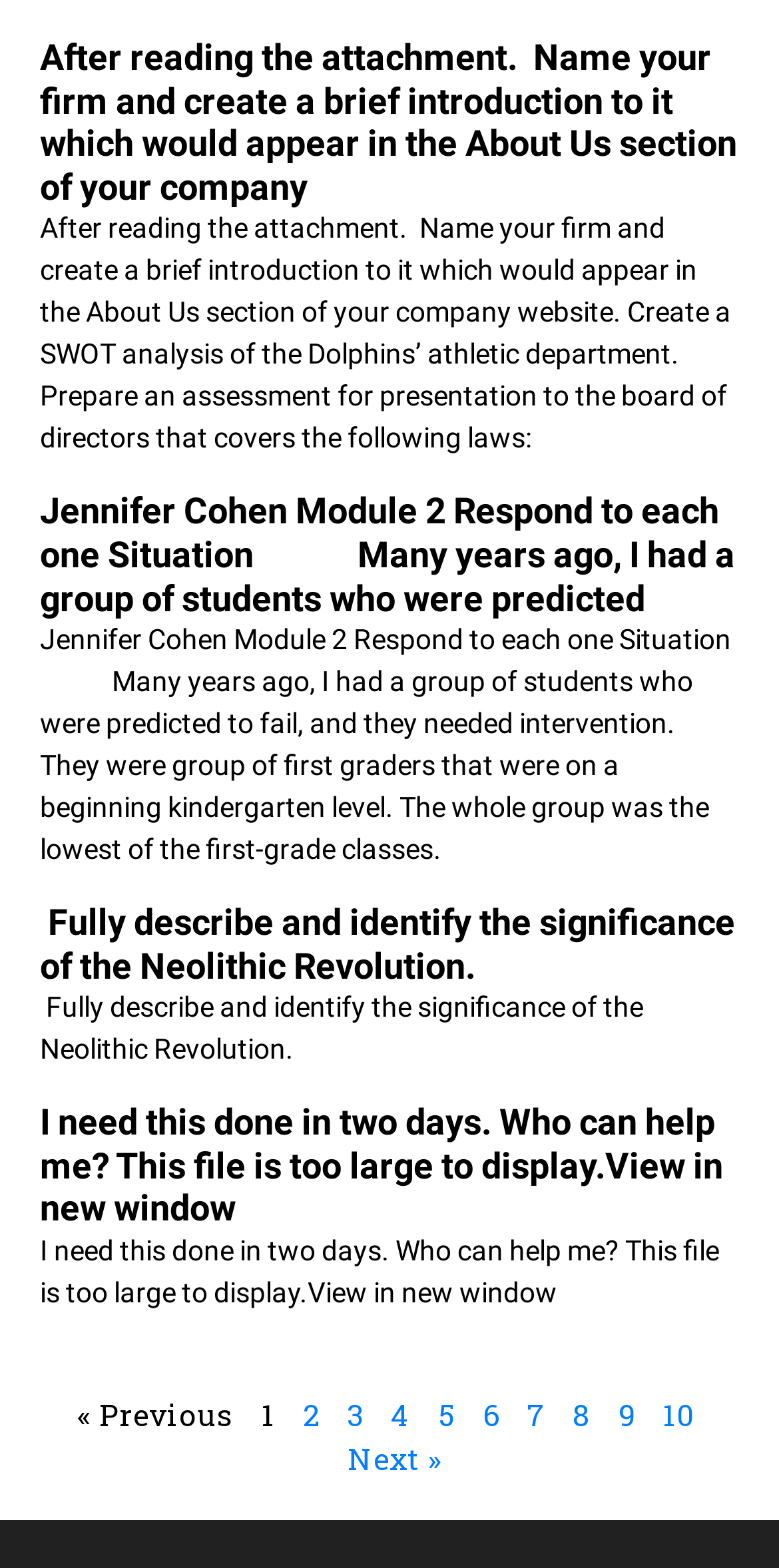Provide a thorough and detailed response to the question by examining the image: 
How many pages are there in total?

The pagination navigation at the bottom of the page shows links to pages 2 to 10, indicating that there are 10 pages in total.